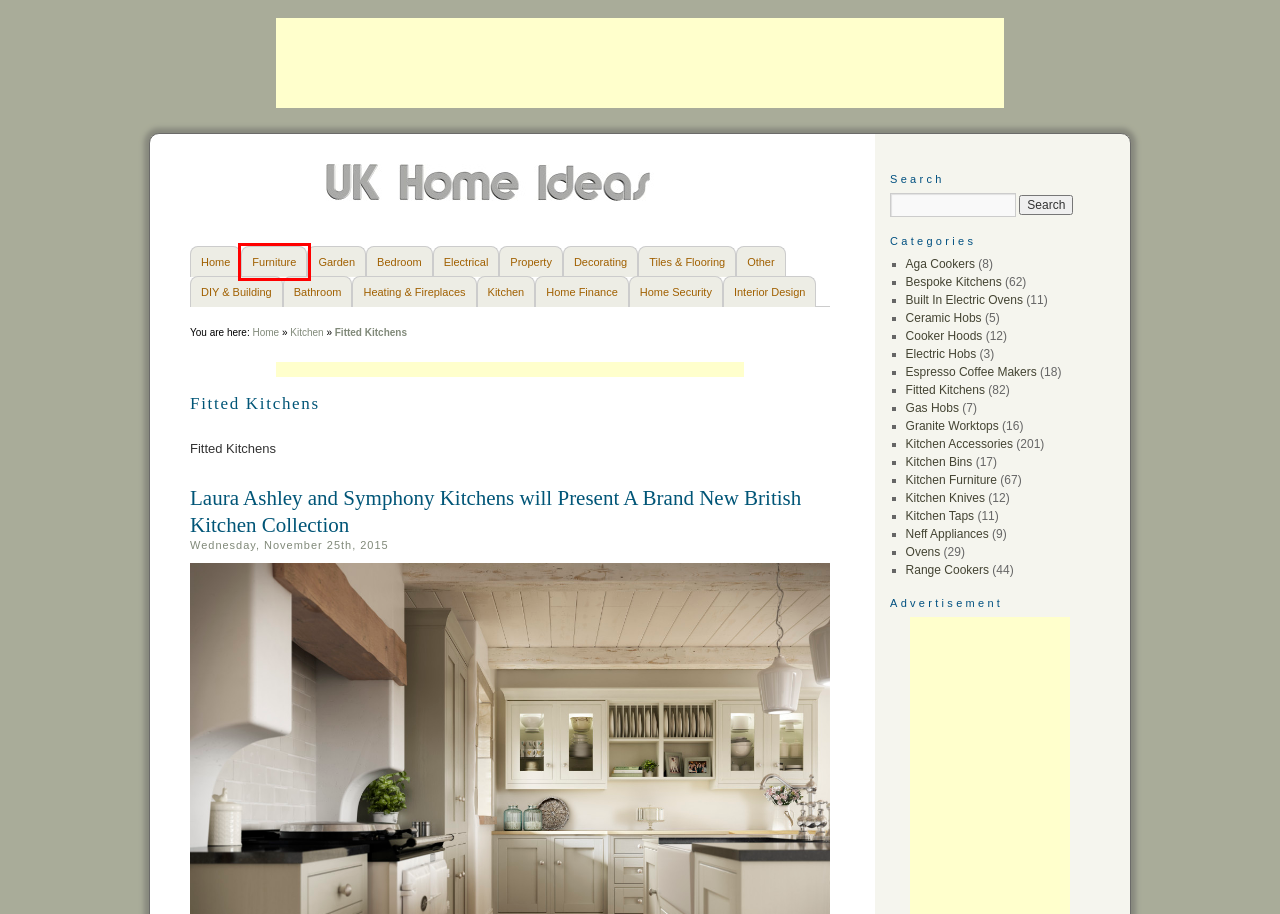Assess the screenshot of a webpage with a red bounding box and determine which webpage description most accurately matches the new page after clicking the element within the red box. Here are the options:
A. Kitchen Taps Archives - UK Home IdeasUK Home Ideas
B. Decorating Archives - UK Home IdeasUK Home Ideas
C. Furniture Archives - UK Home IdeasUK Home Ideas
D. Kitchen Accessories Archives - UK Home IdeasUK Home Ideas
E. Ceramic Hobs Archives - UK Home IdeasUK Home Ideas
F. Kitchen Archives - UK Home IdeasUK Home Ideas
G. Kitchen Bins Archives - UK Home IdeasUK Home Ideas
H. Aga Cookers Archives - UK Home IdeasUK Home Ideas

C